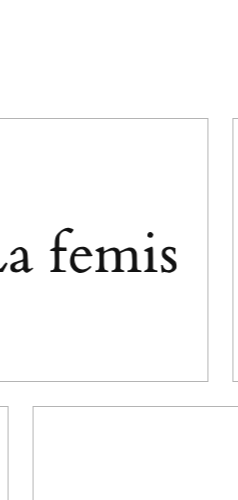Deliver an in-depth description of the image, highlighting major points.

The image features a stylized text that reads "a femis," presented in an elegant, serif font. The letters are delicately designed, conveying a sense of sophistication. The background appears minimalist, allowing the text to stand out prominently. This visual might be part of a broader artistic or branding concept, aimed at attracting attention and evoking curiosity about its message or thematic significance.